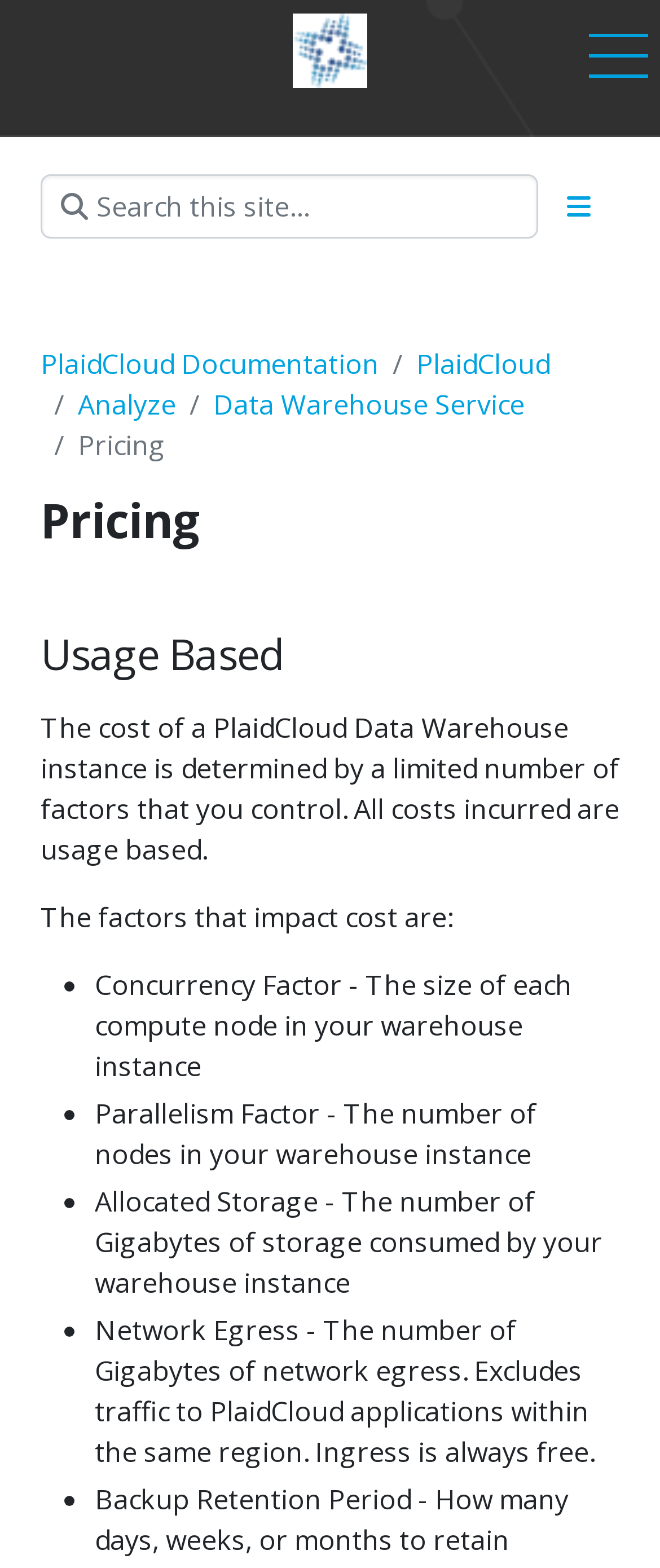What is the unit of measurement for Allocated Storage?
Answer the question with a detailed and thorough explanation.

According to the webpage, Allocated Storage is one of the factors that impact the cost of a PlaidCloud Data Warehouse instance, and it is measured in Gigabytes.